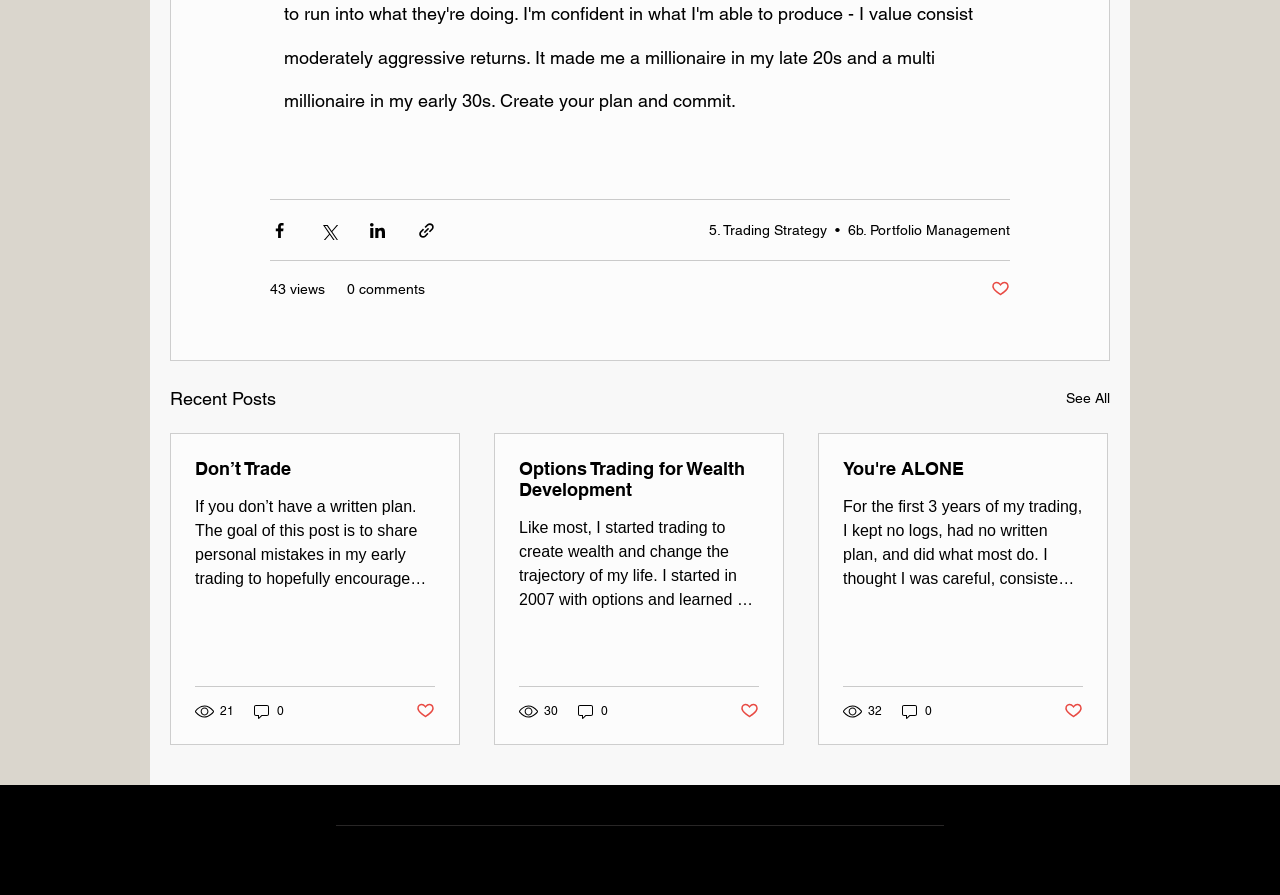Determine the bounding box coordinates of the region to click in order to accomplish the following instruction: "View post 'Don’t Trade'". Provide the coordinates as four float numbers between 0 and 1, specifically [left, top, right, bottom].

[0.152, 0.512, 0.34, 0.535]